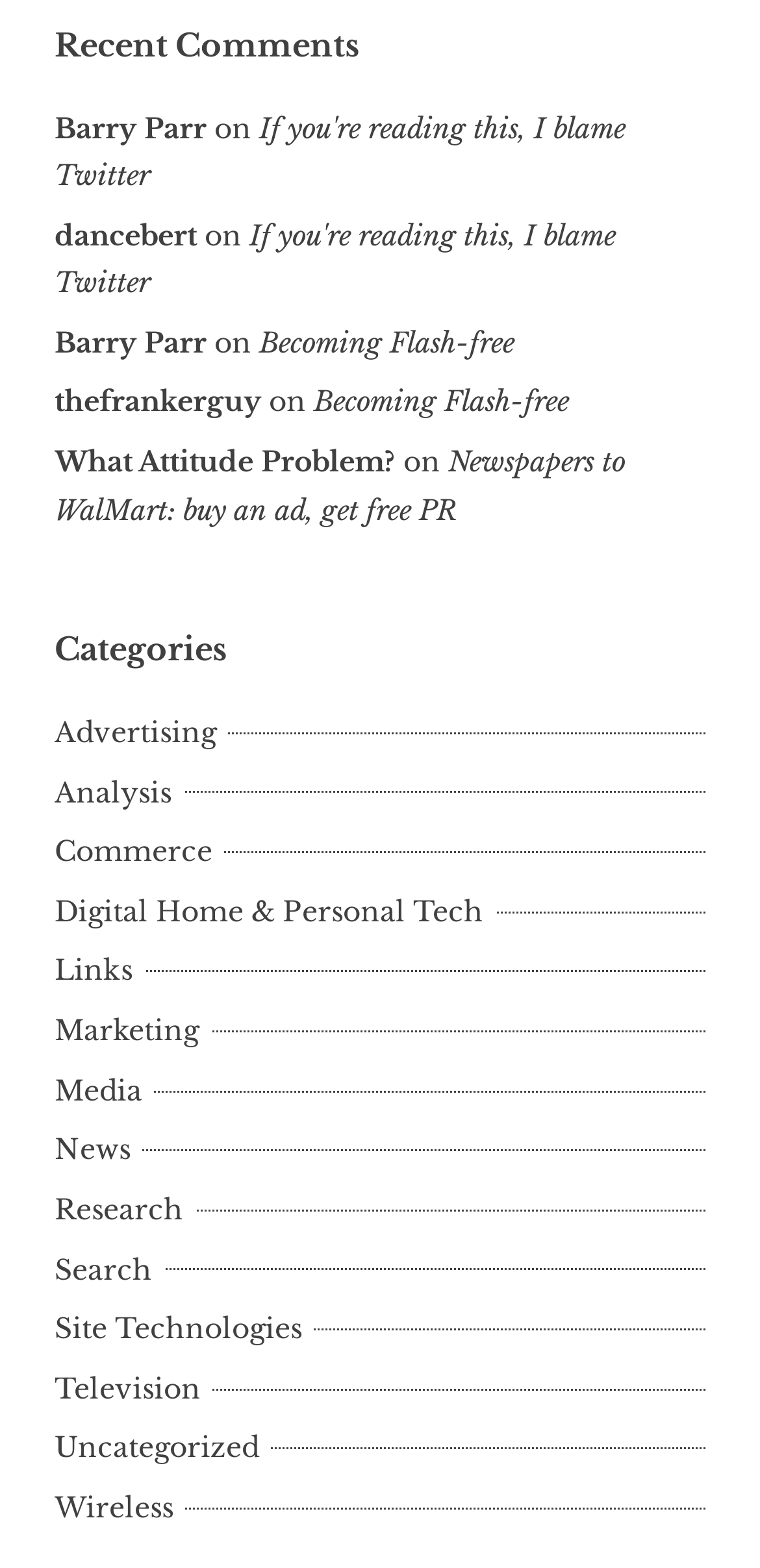Specify the bounding box coordinates of the region I need to click to perform the following instruction: "go to Advertising category". The coordinates must be four float numbers in the range of 0 to 1, i.e., [left, top, right, bottom].

[0.072, 0.456, 0.3, 0.478]